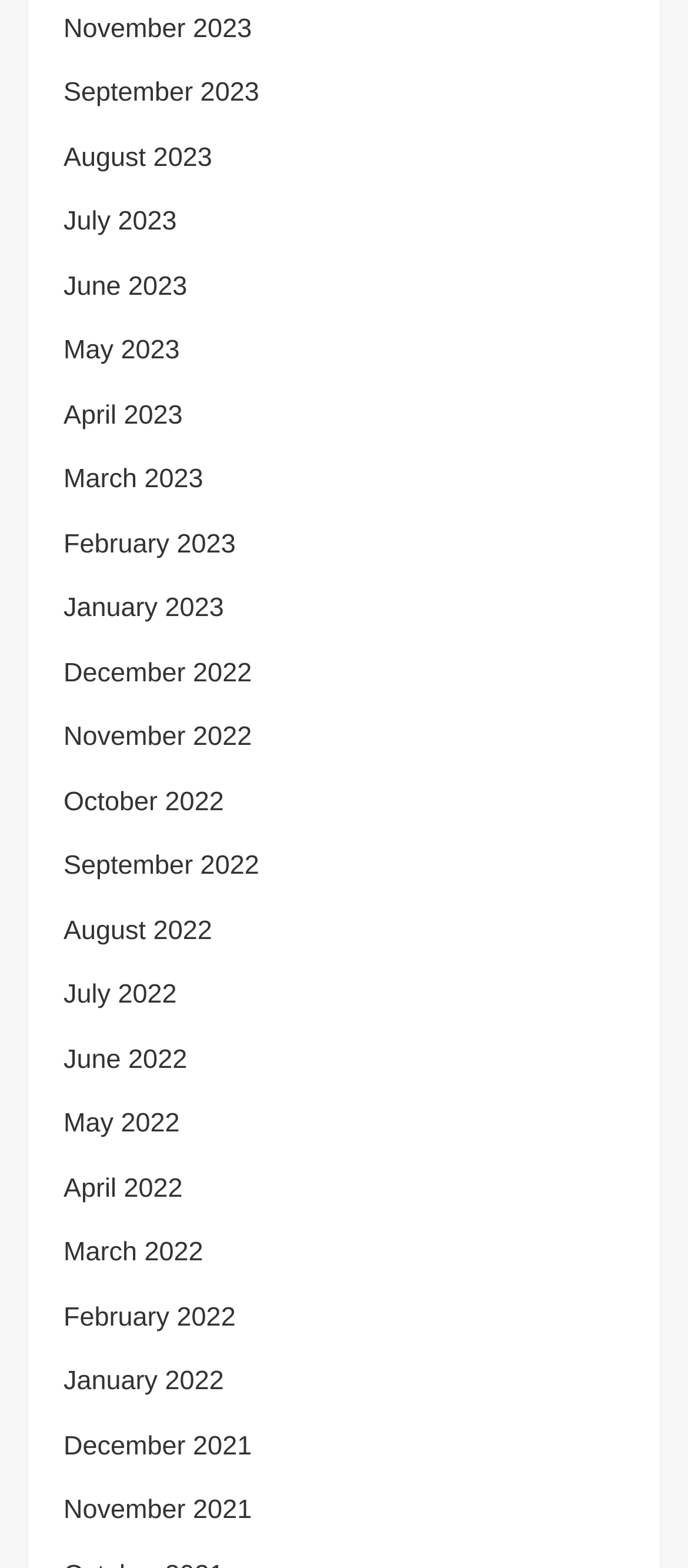Using the description: "Stainless Steel Railings", determine the UI element's bounding box coordinates. Ensure the coordinates are in the format of four float numbers between 0 and 1, i.e., [left, top, right, bottom].

None